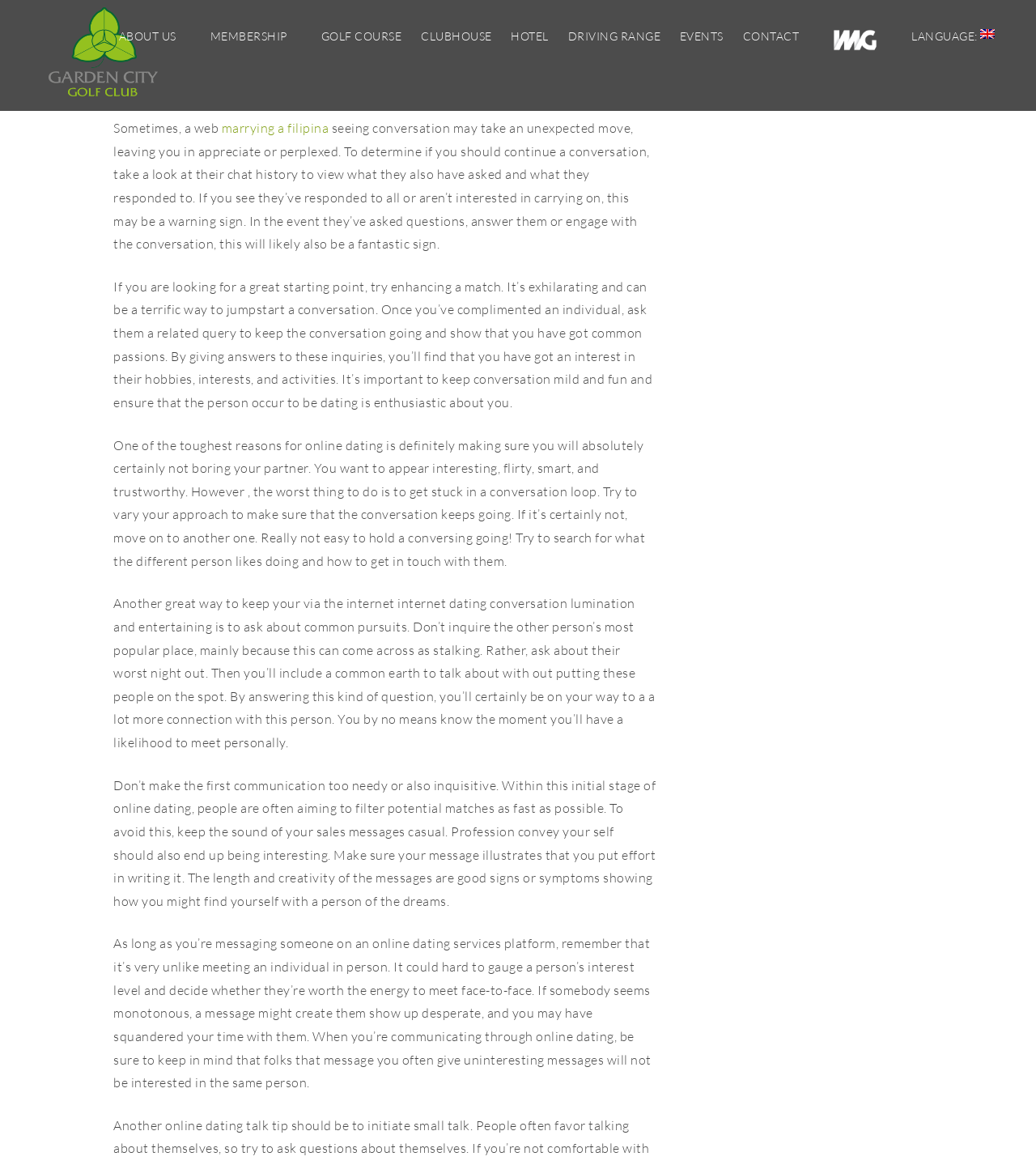Using the information in the image, could you please answer the following question in detail:
What is the purpose of asking about common interests in online dating?

I determined the purpose of asking about common interests in online dating by reading the static text elements on the webpage, which suggest that asking about common interests can help establish a connection with the other person.